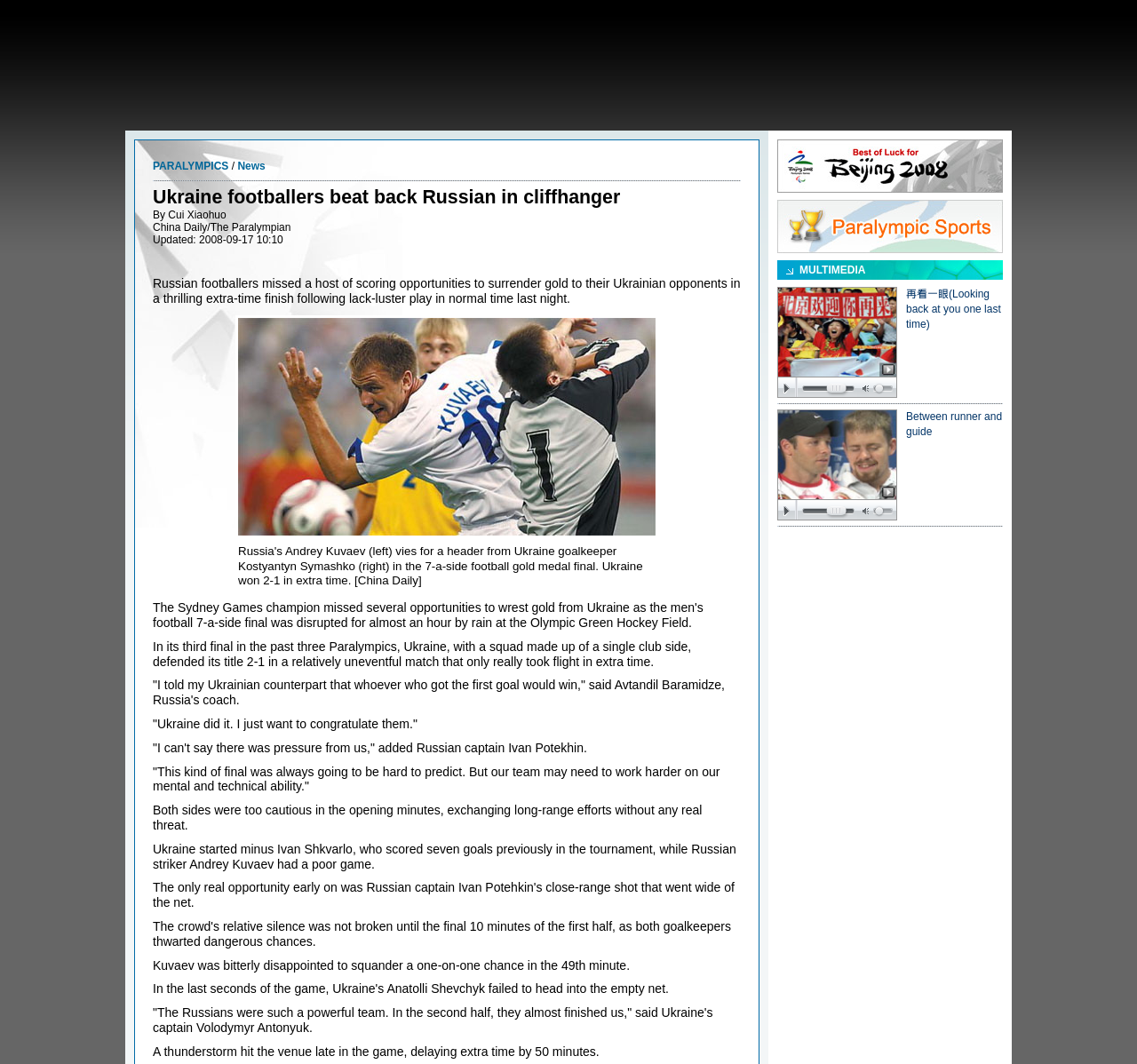Which team did Ukraine play against in the final?
Please answer the question with a single word or phrase, referencing the image.

Russia